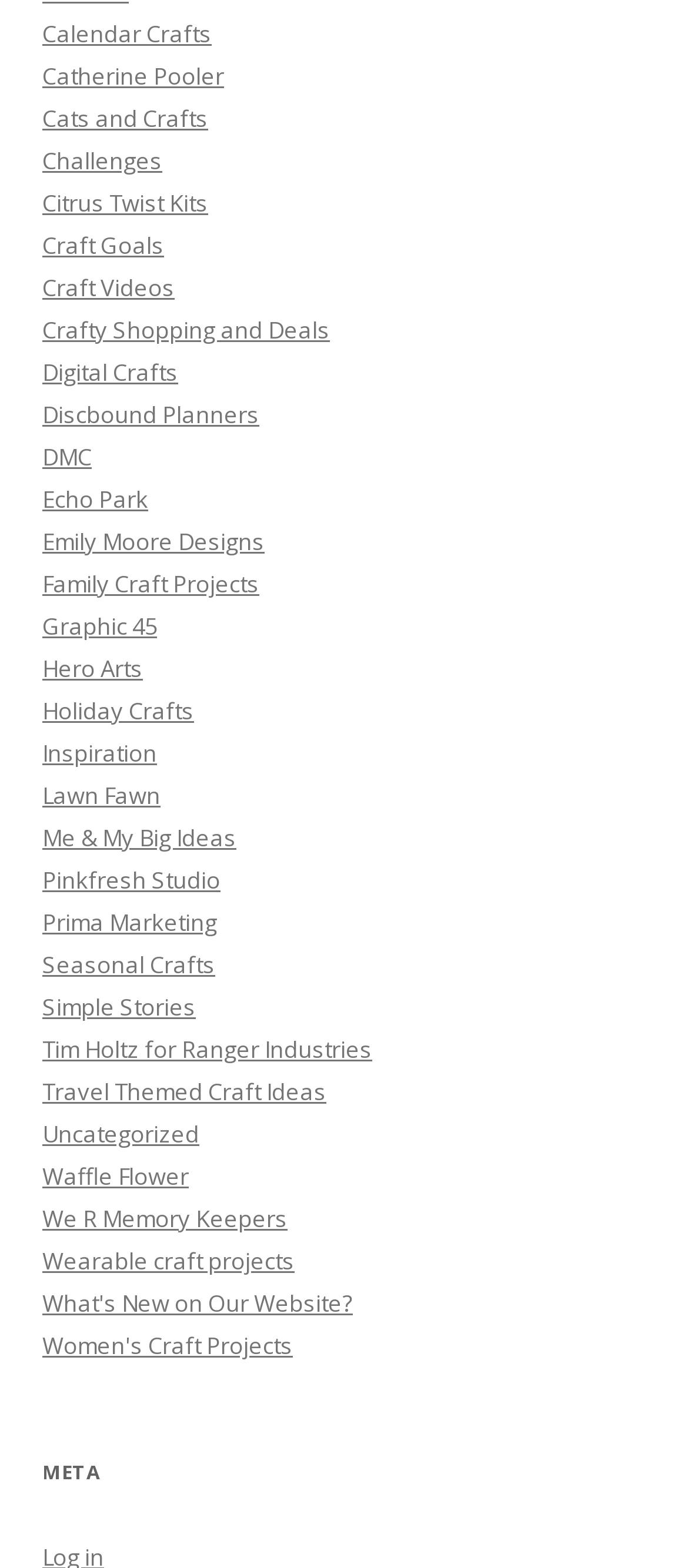Please identify the bounding box coordinates of the element's region that should be clicked to execute the following instruction: "Click on Calendar Crafts". The bounding box coordinates must be four float numbers between 0 and 1, i.e., [left, top, right, bottom].

[0.062, 0.012, 0.308, 0.032]